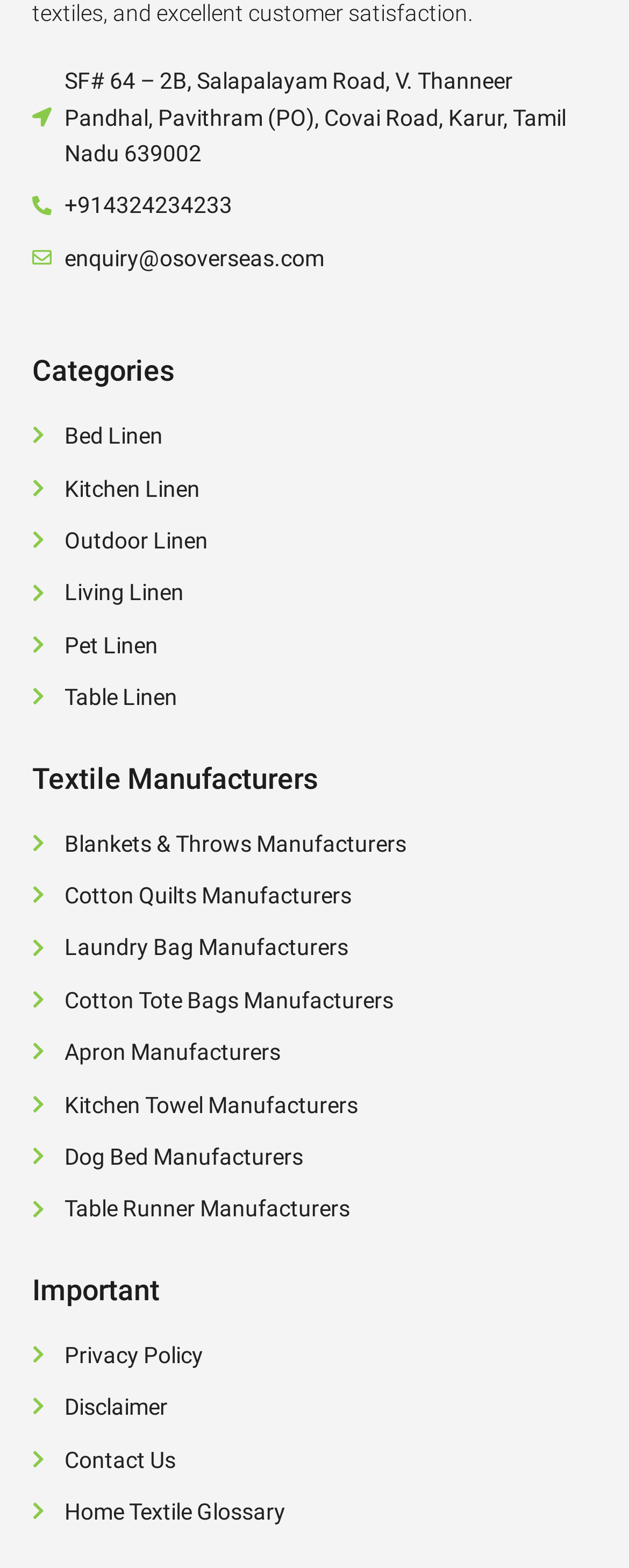Please predict the bounding box coordinates of the element's region where a click is necessary to complete the following instruction: "Visit the Home Textile Glossary". The coordinates should be represented by four float numbers between 0 and 1, i.e., [left, top, right, bottom].

[0.051, 0.953, 0.949, 0.976]